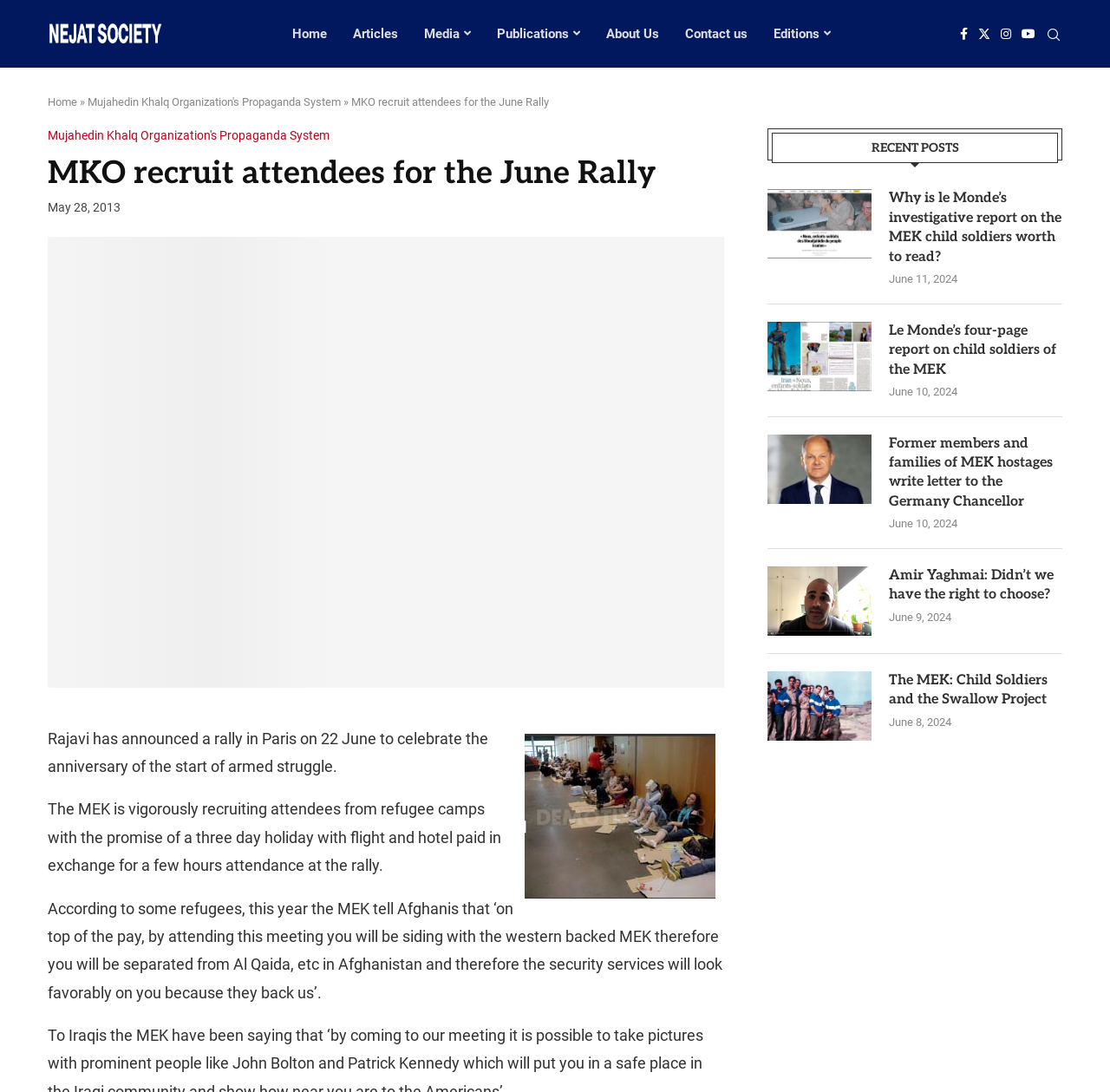Find the bounding box coordinates of the area to click in order to follow the instruction: "Check the 'Recent Posts'".

[0.695, 0.122, 0.953, 0.15]